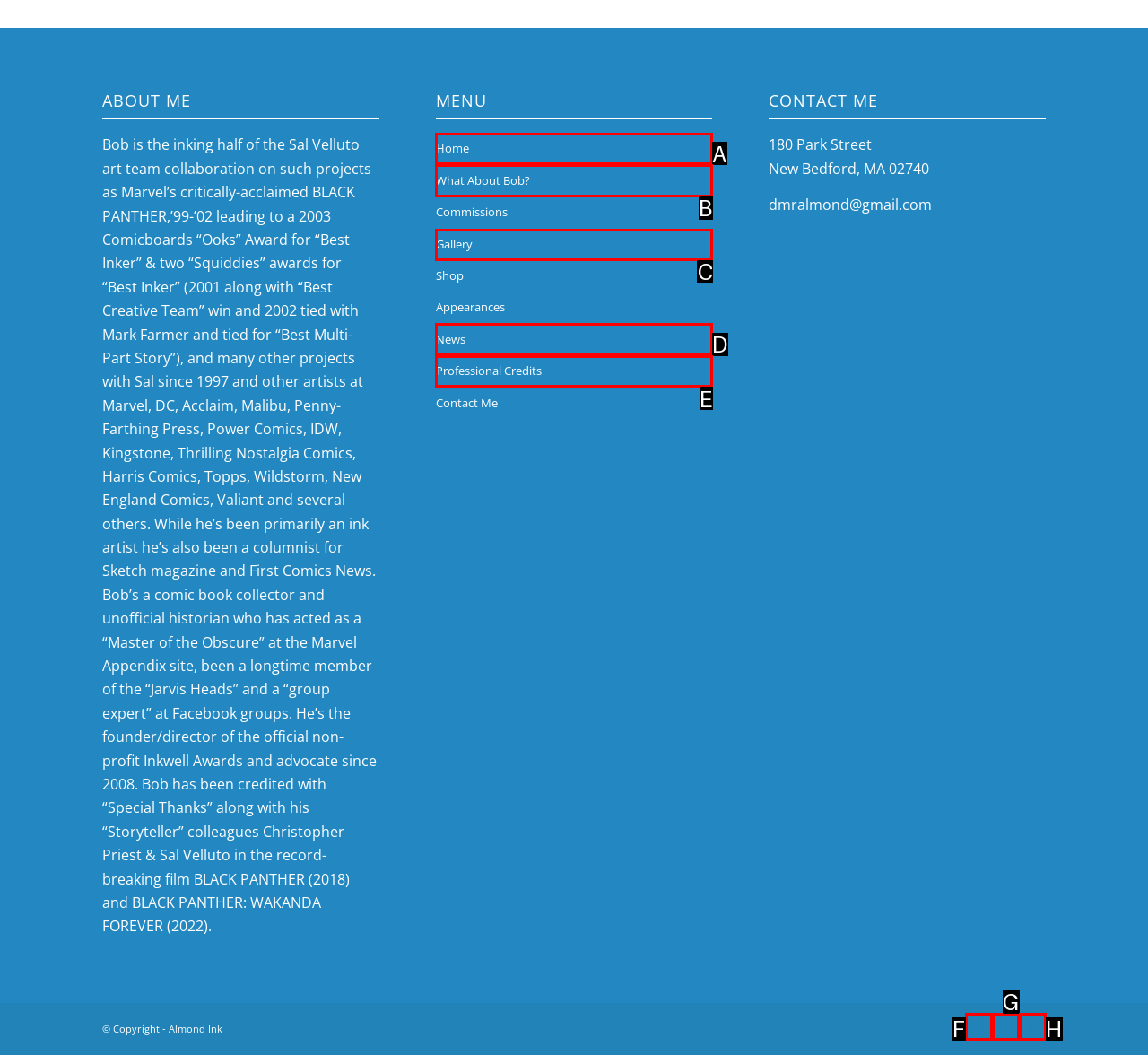Indicate which UI element needs to be clicked to fulfill the task: Go to the 'Gallery' page
Answer with the letter of the chosen option from the available choices directly.

C